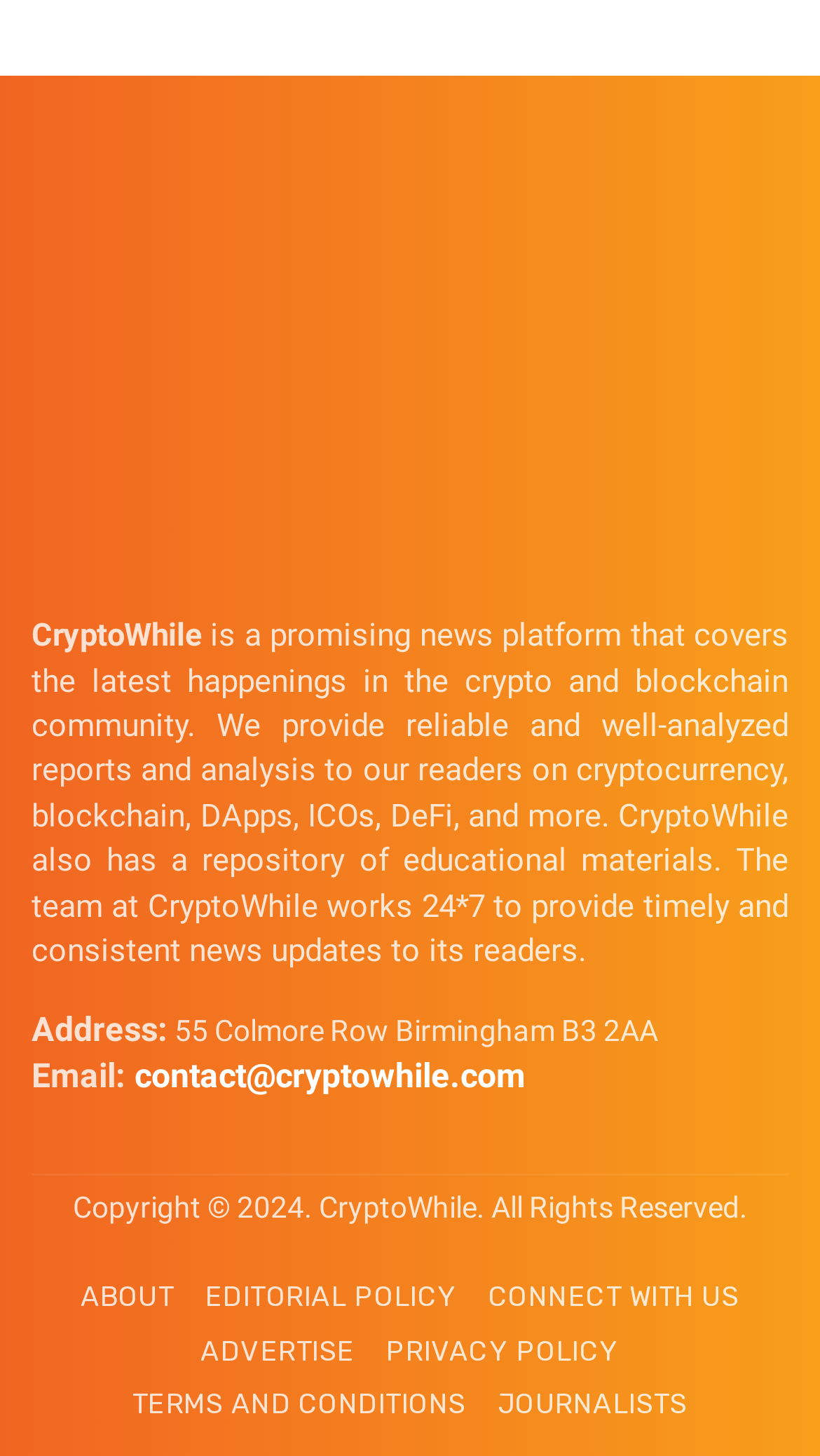What is the address of CryptoWhile?
Using the image, respond with a single word or phrase.

55 Colmore Row Birmingham B3 2AA